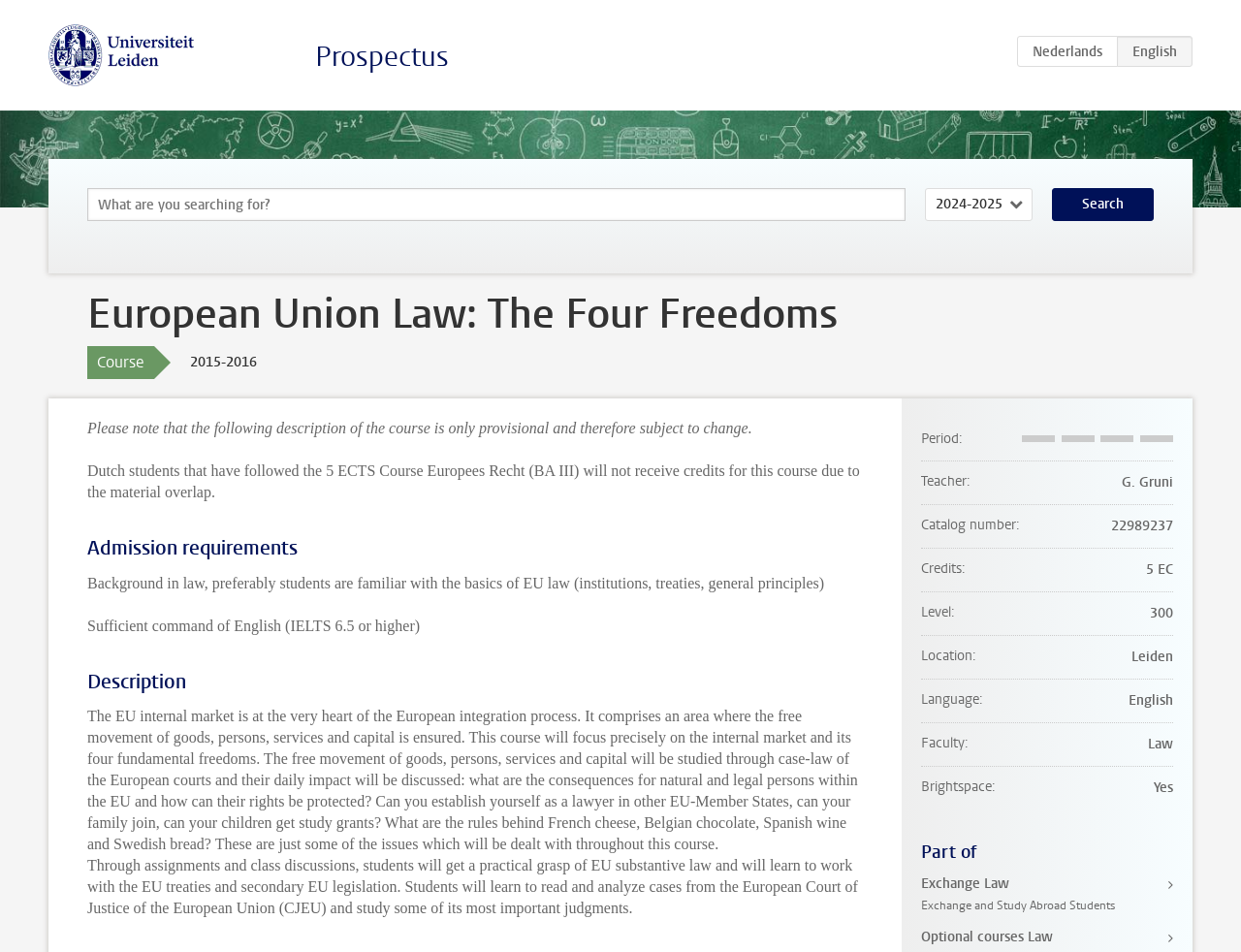Write an extensive caption that covers every aspect of the webpage.

This webpage is about a course description for "European Union Law: The Four Freedoms" at Universiteit Leiden. At the top of the page, there is a Universiteit Leiden logo and a link to the university's homepage. Below that, there are links to the prospectus and a language selection option. A search box and a dropdown menu for selecting an academic year are also located at the top of the page, along with a search button.

The main content of the page is divided into sections, starting with a heading that displays the course title. Below that, there is a brief description of the course, followed by a section on admission requirements, which lists the necessary background in law and language proficiency.

The next section is dedicated to the course description, which provides a detailed overview of the course's focus on the EU internal market and its four fundamental freedoms. The text explains how the course will explore these freedoms through case-law and their daily impact on individuals and businesses.

Following the course description, there is a section that outlines the course's learning objectives, including the ability to work with EU treaties and secondary legislation. The section also mentions that students will learn to read and analyze cases from the European Court of Justice.

A description list is located below, which provides additional information about the course, including the period, teacher, catalog number, credits, level, location, language, and faculty. The list also indicates that the course uses Brightspace, an online learning platform.

Finally, there is a section titled "Part of" that provides a link to a page about exchange law and study abroad students.